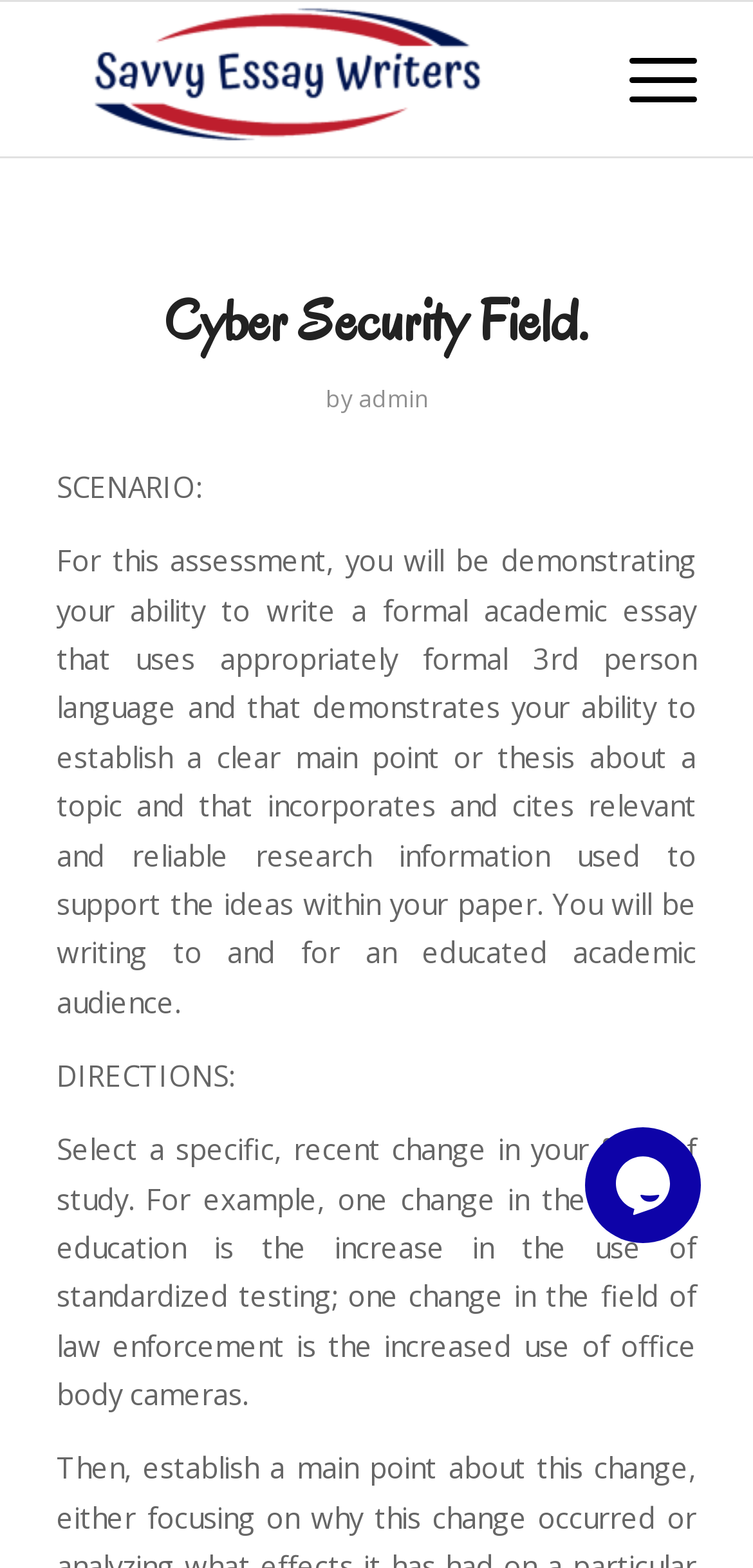Given the element description alt="Help @Savvy Essay Writers", identify the bounding box coordinates for the UI element on the webpage screenshot. The format should be (top-left x, top-left y, bottom-right x, bottom-right y), with values between 0 and 1.

[0.075, 0.001, 0.755, 0.1]